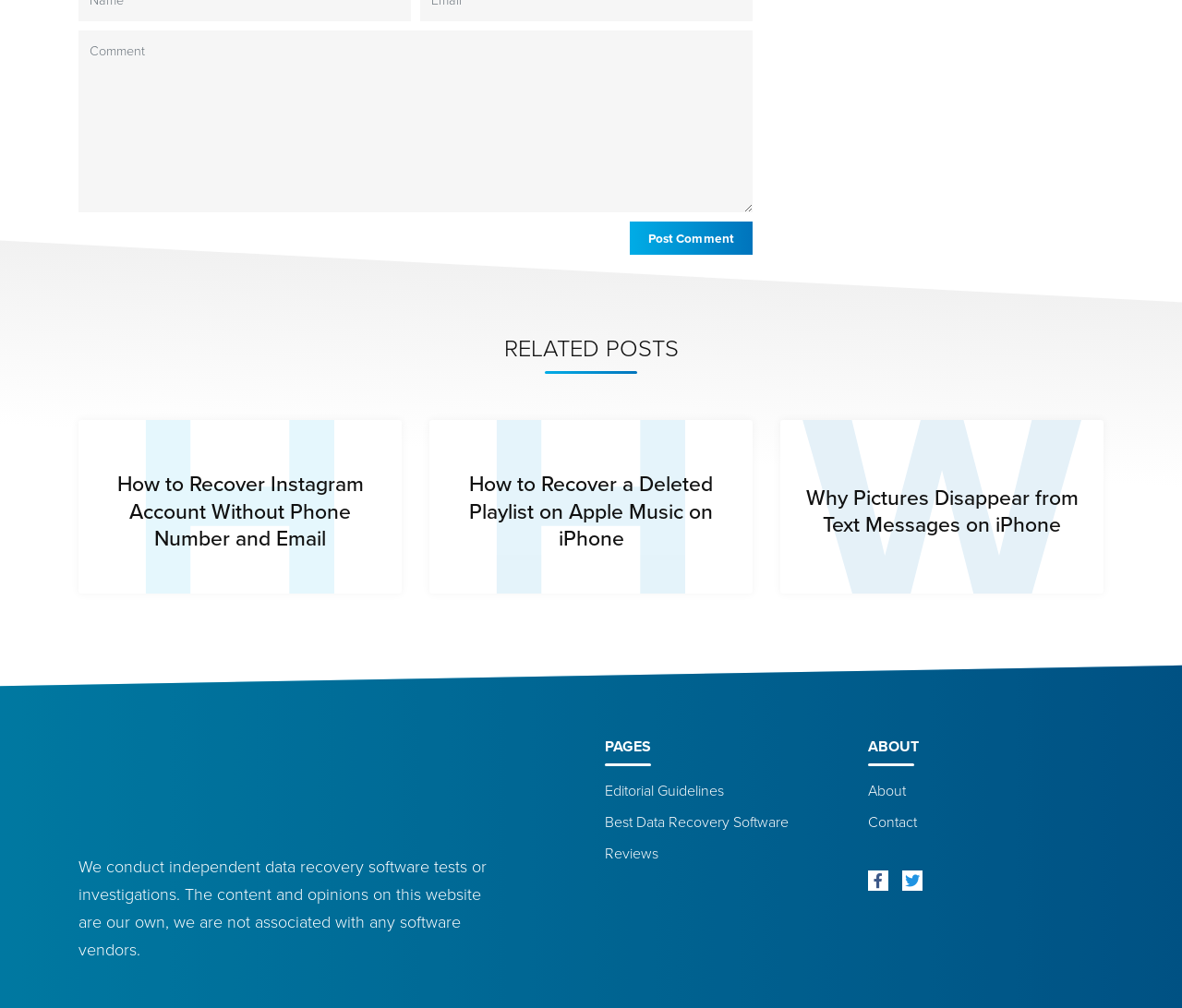Please respond to the question with a concise word or phrase:
What social media platforms are linked in the 'ABOUT' section?

Facebook and Twitter